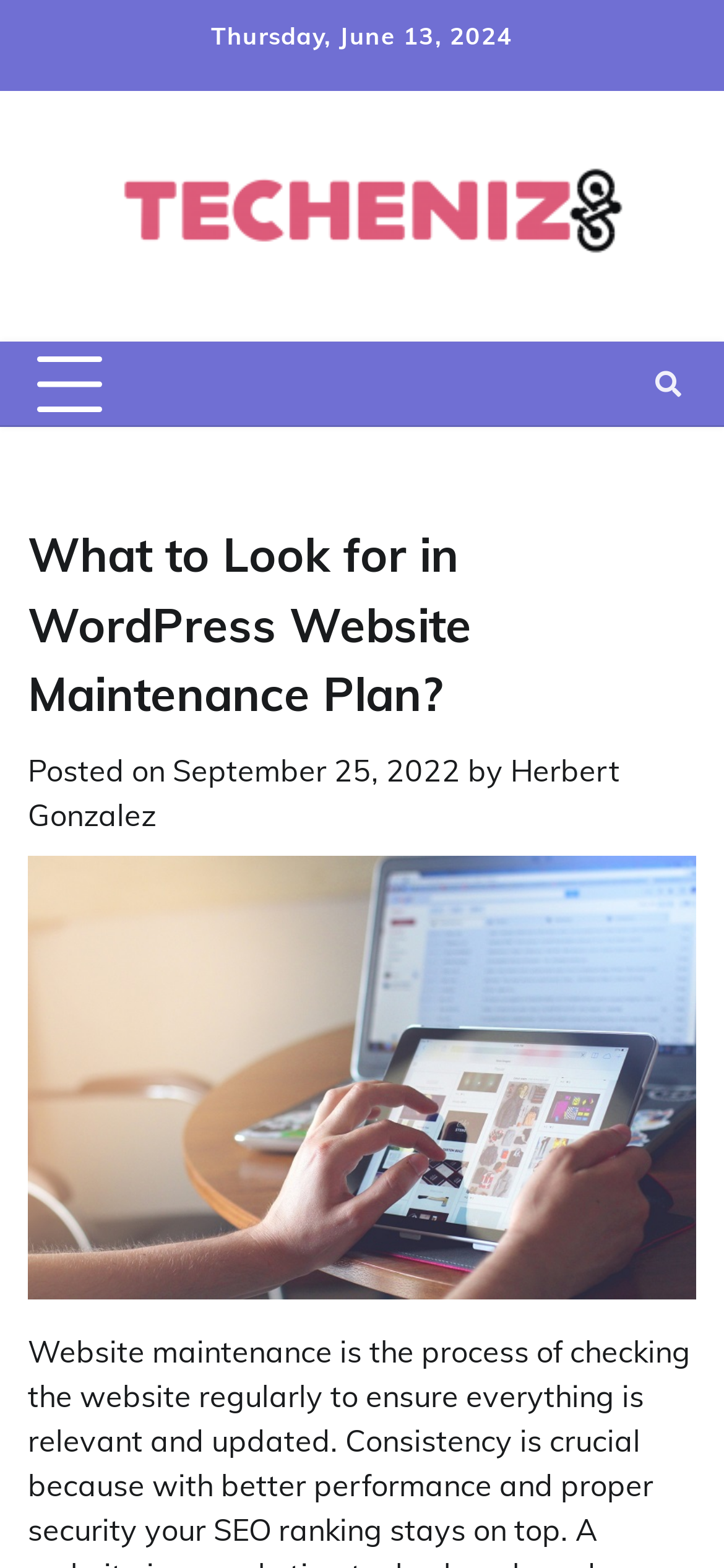Answer the following query concisely with a single word or phrase:
What is the current day of the week?

Thursday